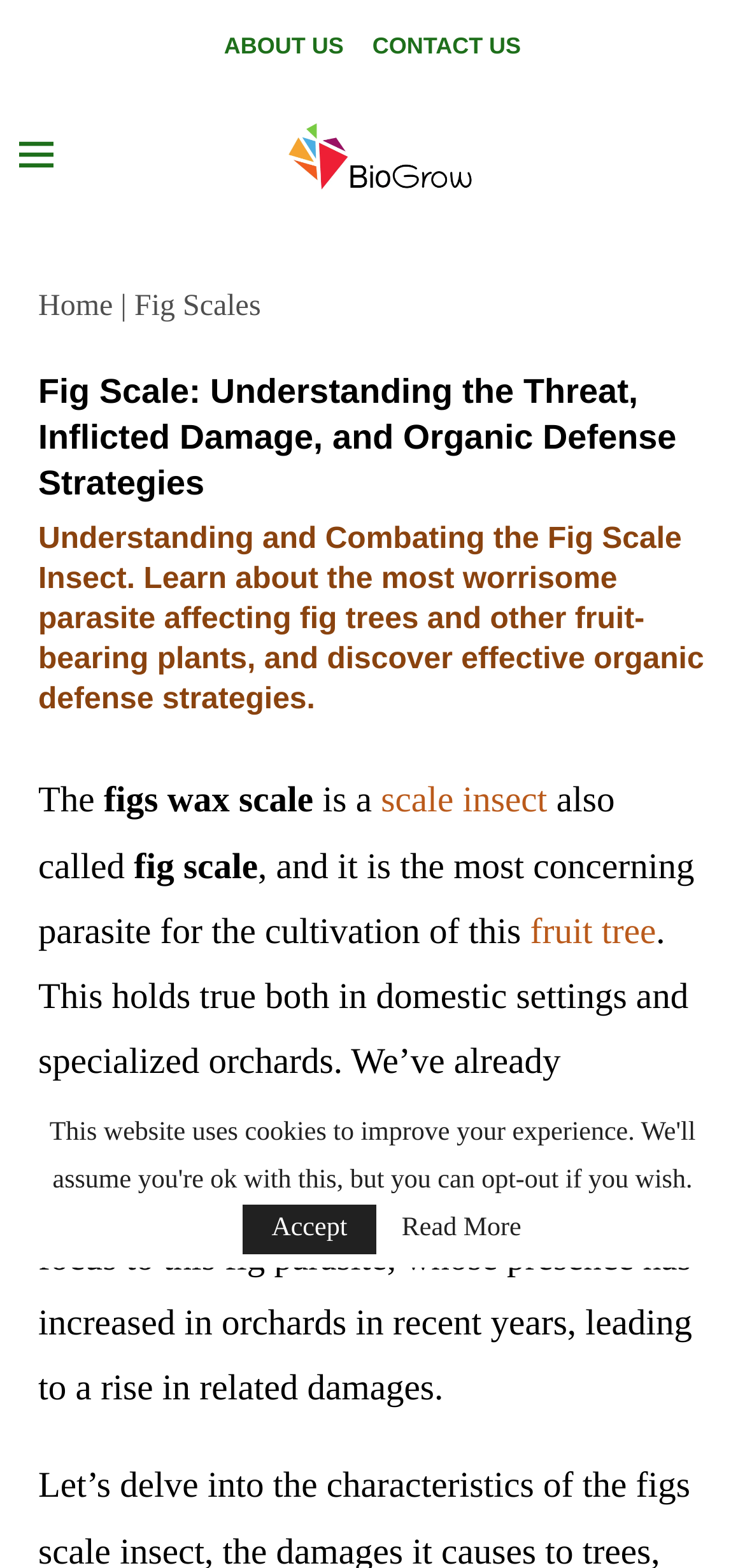What type of tree is most affected by the fig scale insect?
Provide a one-word or short-phrase answer based on the image.

fruit tree